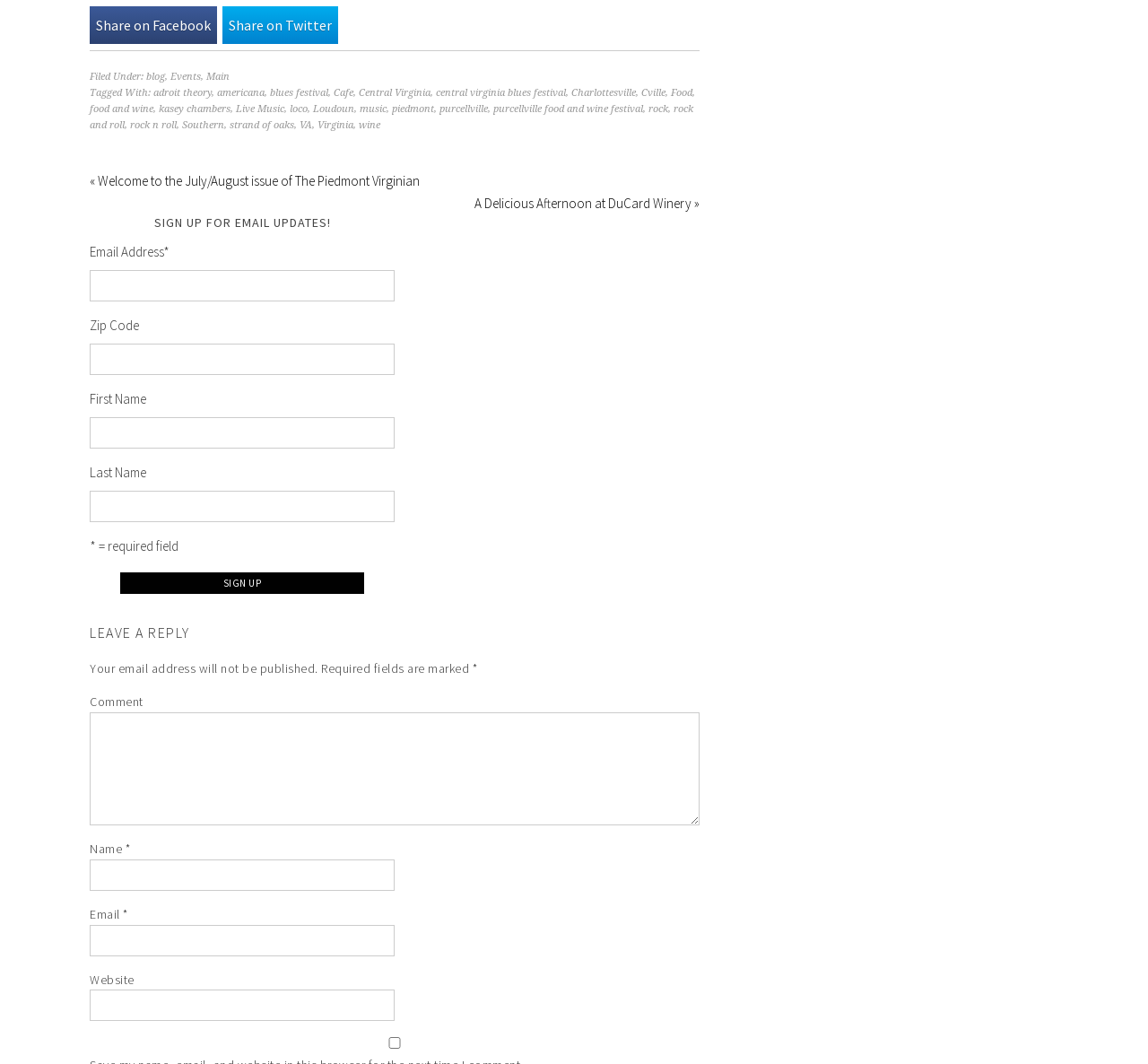What is the topic of the article linked by 'A Delicious Afternoon at DuCard Winery »'?
Provide a concise answer using a single word or phrase based on the image.

DuCard Winery